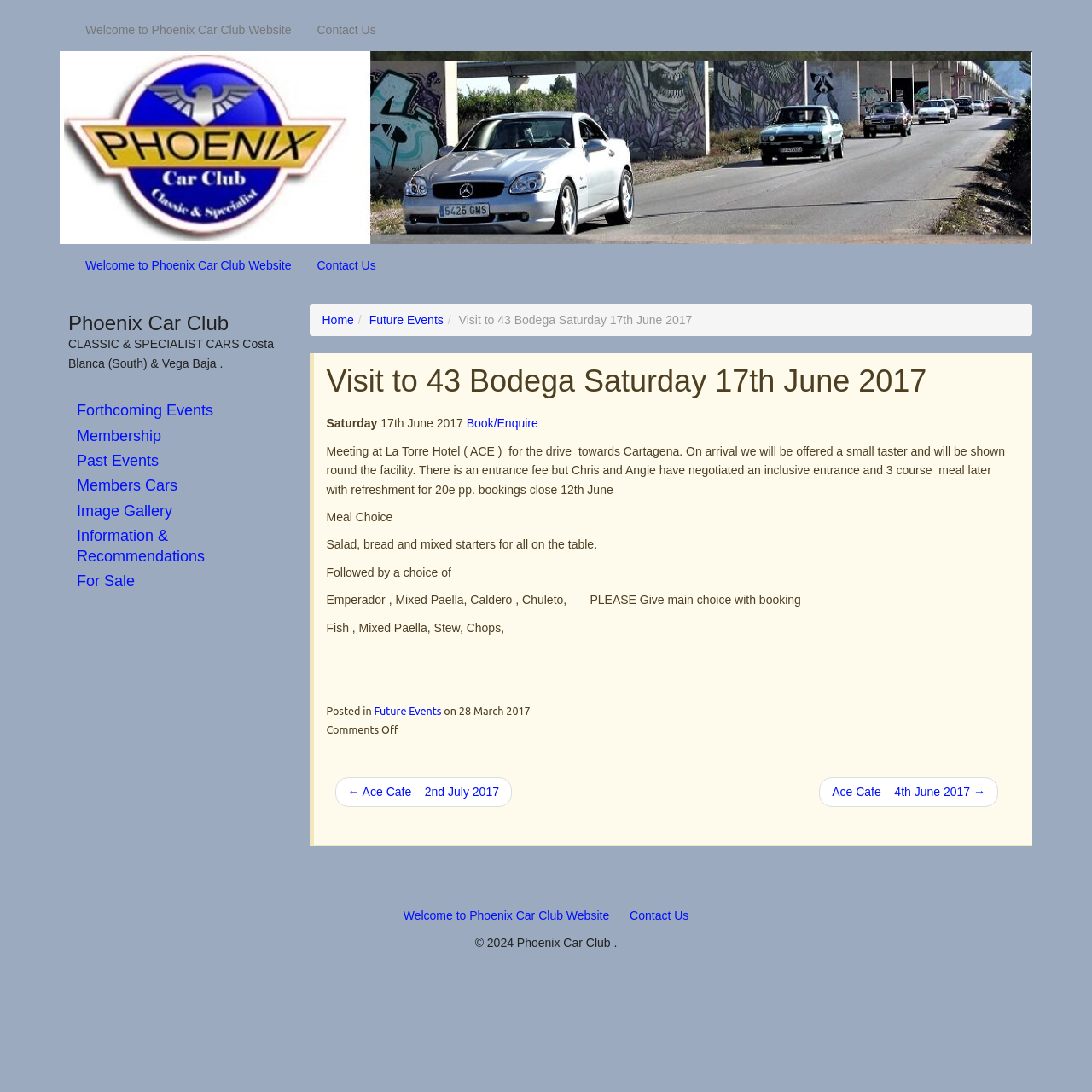Please give a concise answer to this question using a single word or phrase: 
What is the name of the car club?

Phoenix Car Club